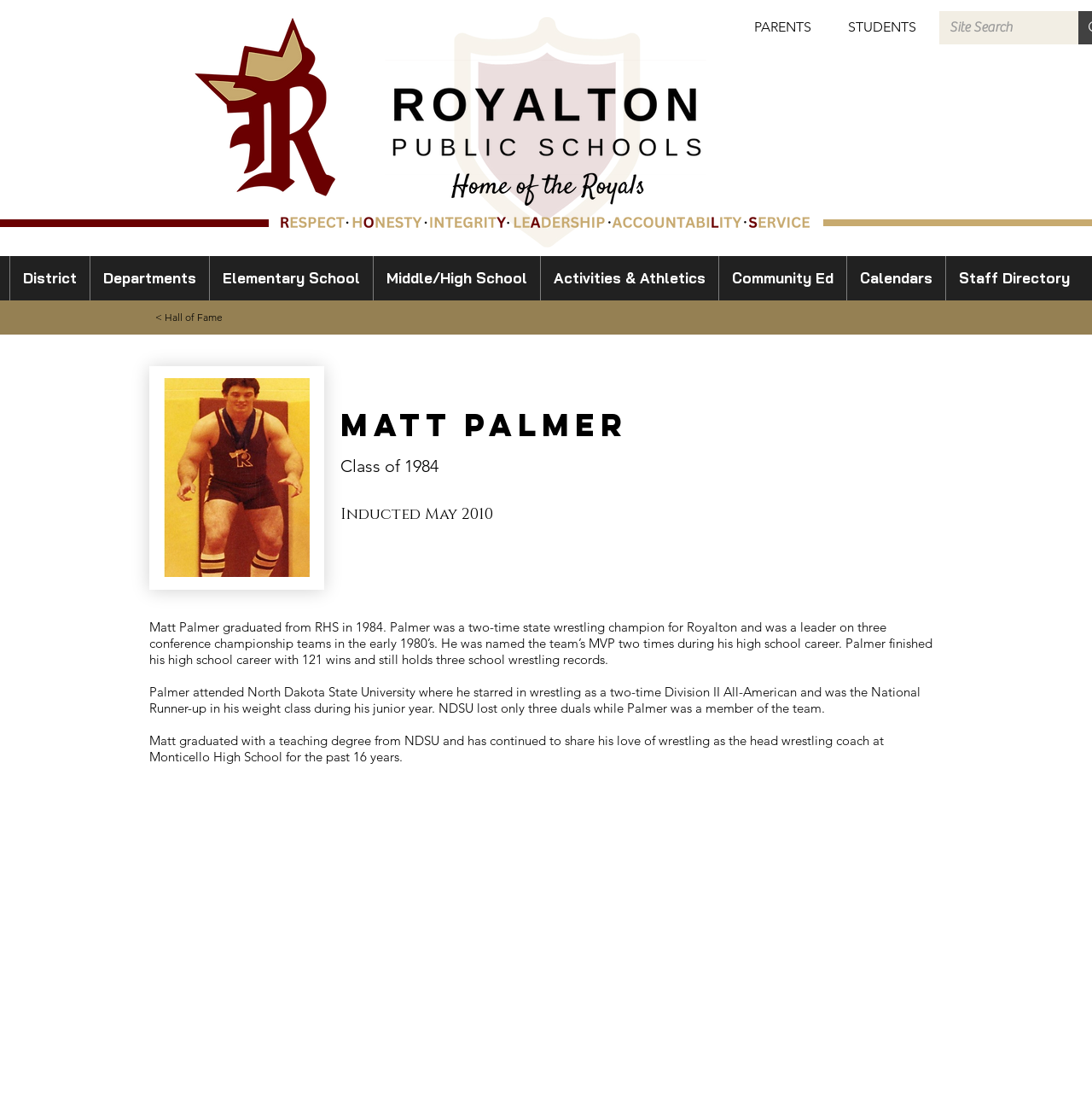Answer the following query with a single word or phrase:
What is the name of the person inducted into the Hall of Fame?

Matt Palmer